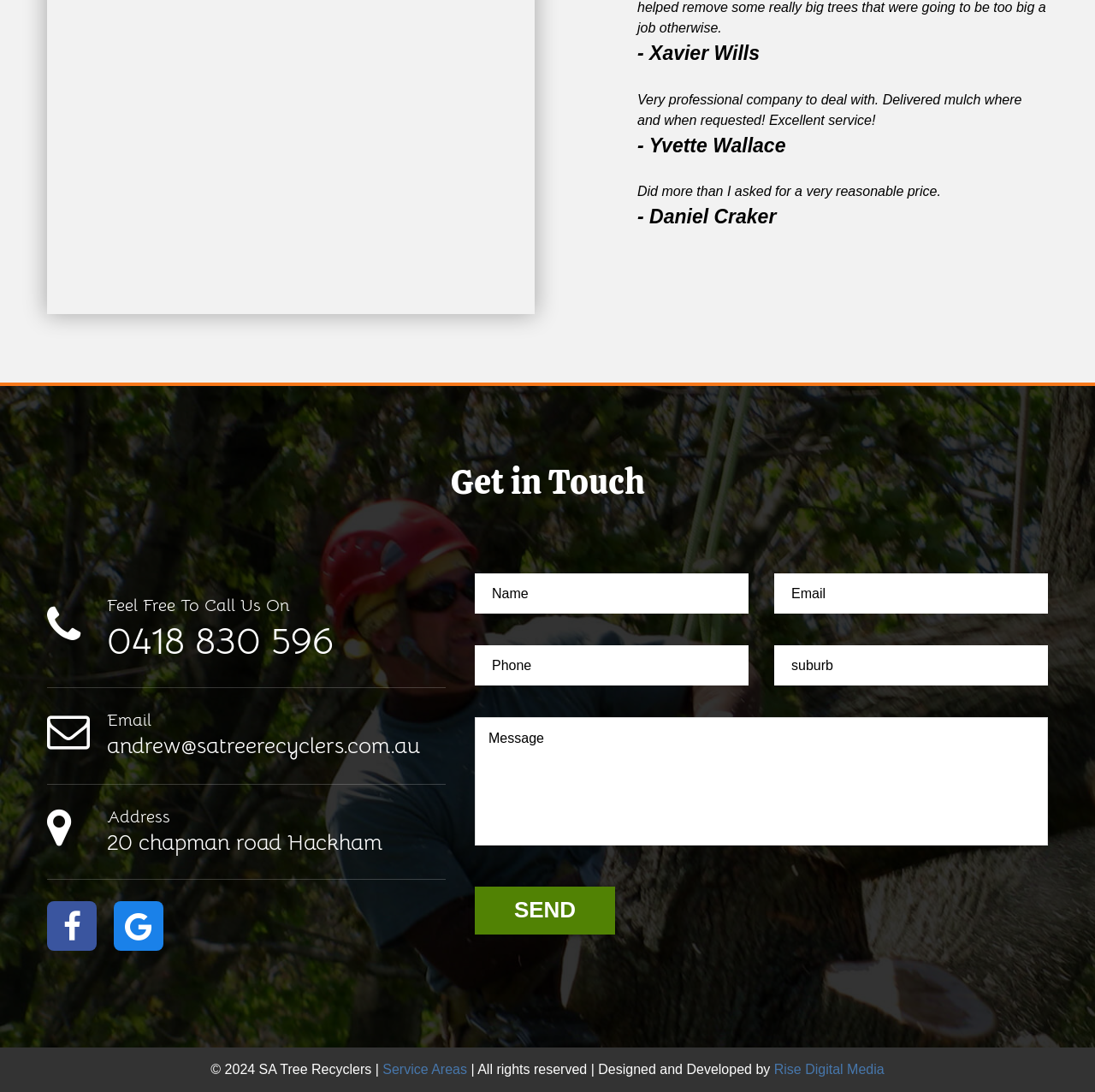How many textboxes are in the contact form?
Offer a detailed and exhaustive answer to the question.

I counted the textboxes in the contact form and found 5 of them: 'Name', 'Email', 'Phone', 'Suburb', and 'Message'.